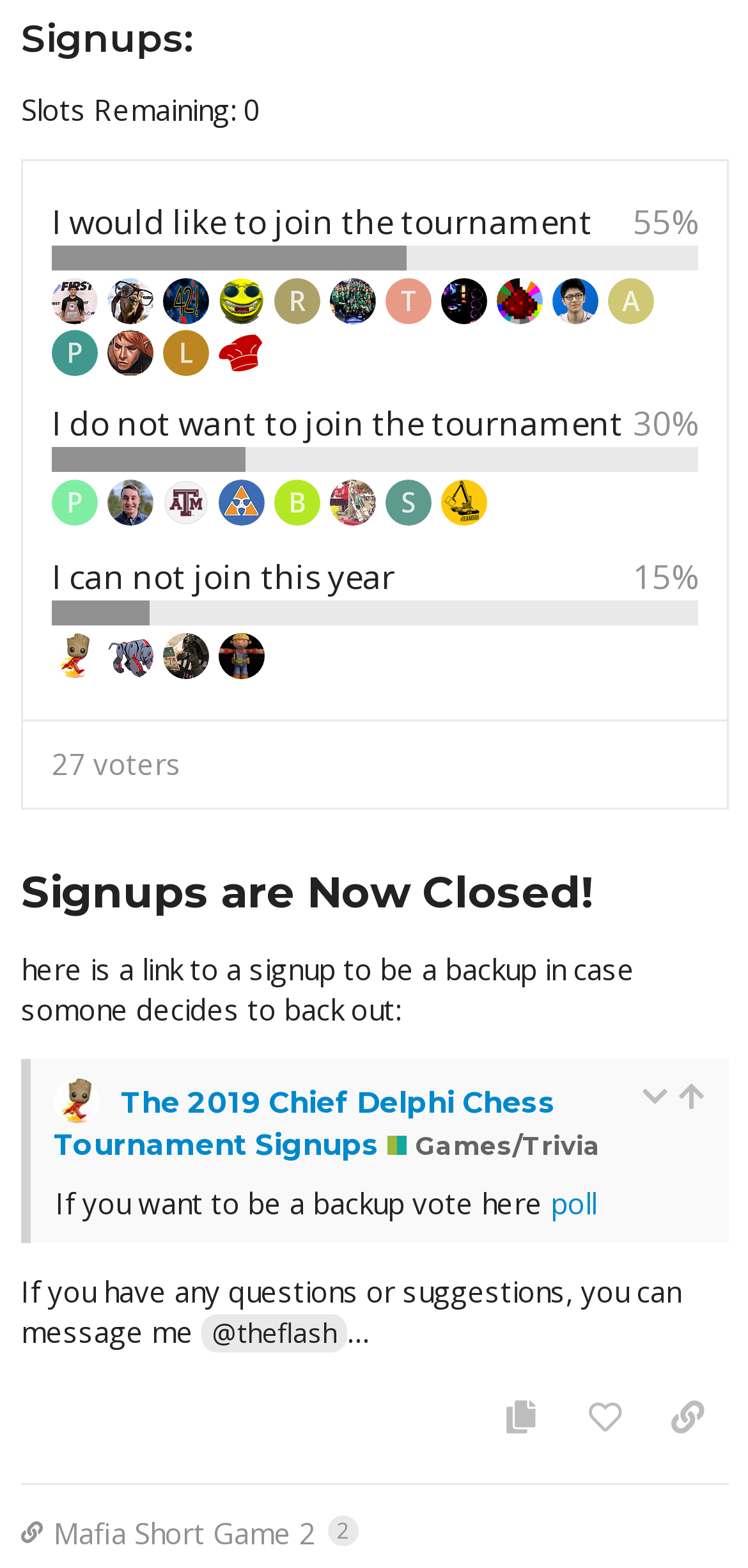Based on the element description Mafia Short Game 22, identify the bounding box of the UI element in the given webpage screenshot. The coordinates should be in the format (top-left x, top-left y, bottom-right x, bottom-right y) and must be between 0 and 1.

[0.028, 0.965, 0.974, 0.991]